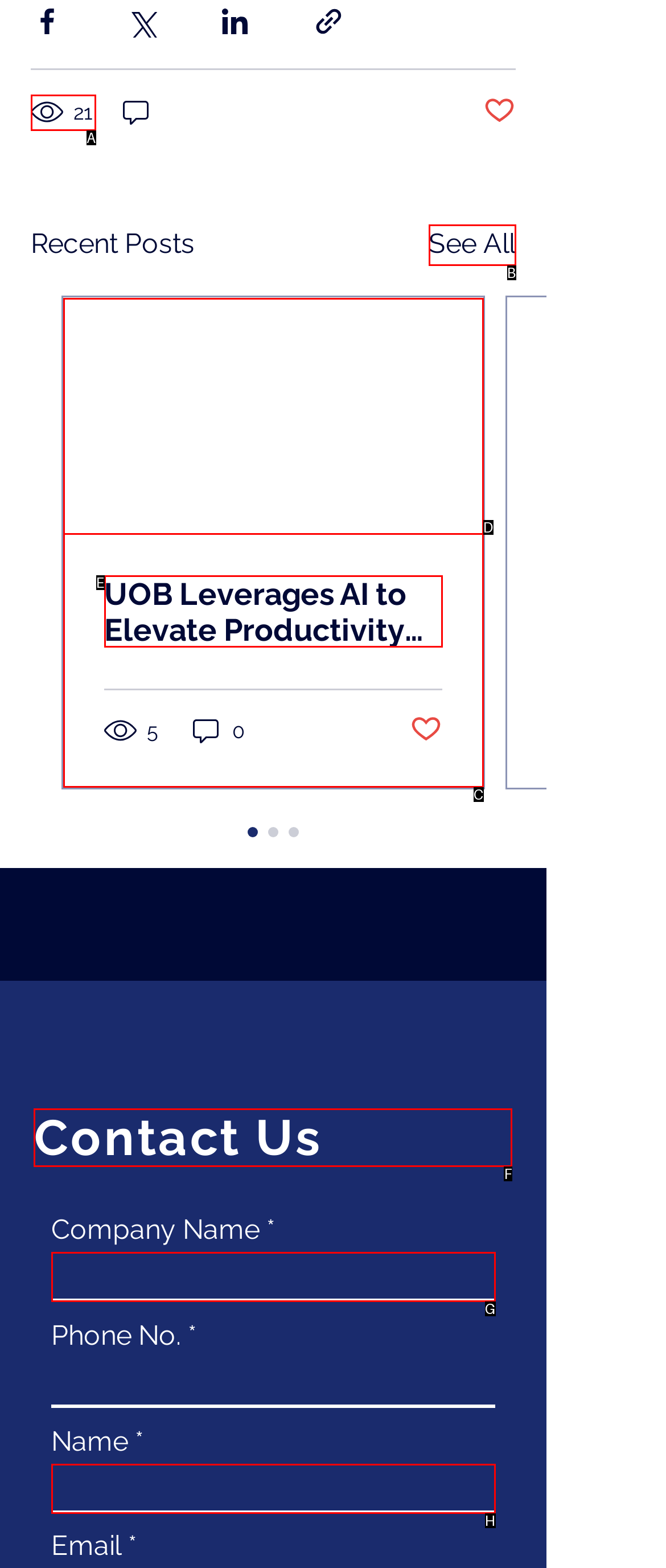Indicate the HTML element to be clicked to accomplish this task: Contact us Respond using the letter of the correct option.

F